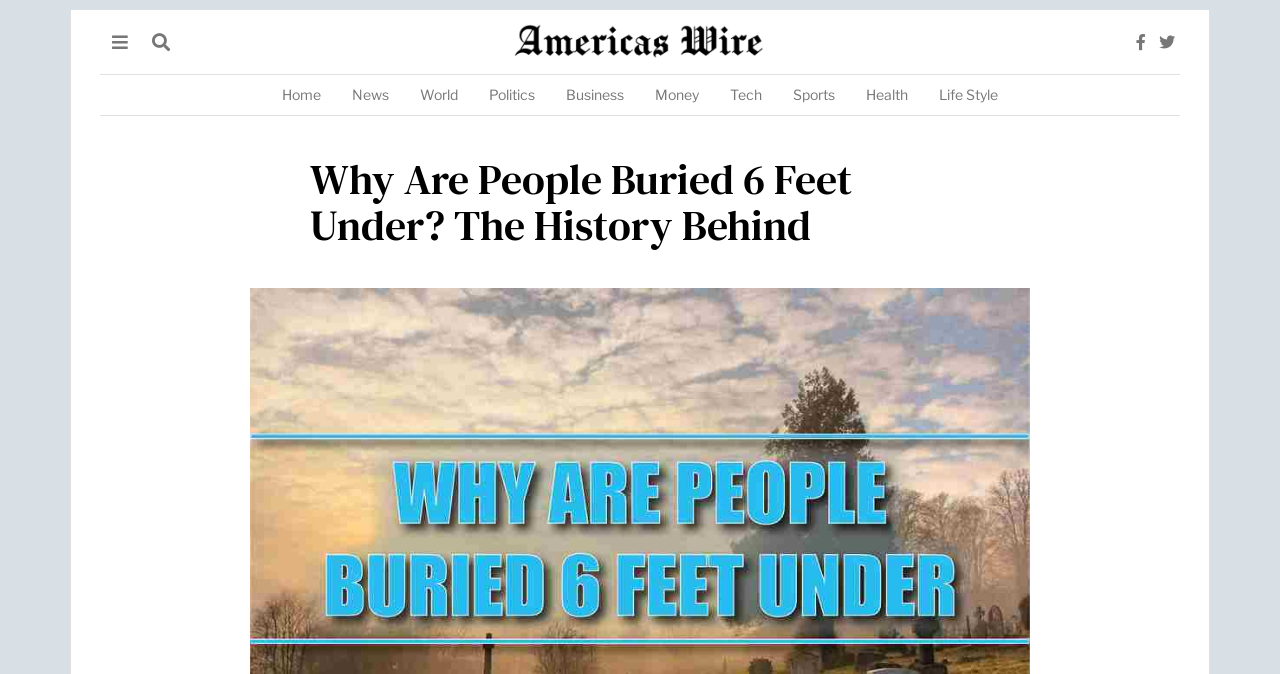Find the bounding box coordinates of the clickable element required to execute the following instruction: "Click on the Sports link". Provide the coordinates as four float numbers between 0 and 1, i.e., [left, top, right, bottom].

[0.609, 0.111, 0.663, 0.17]